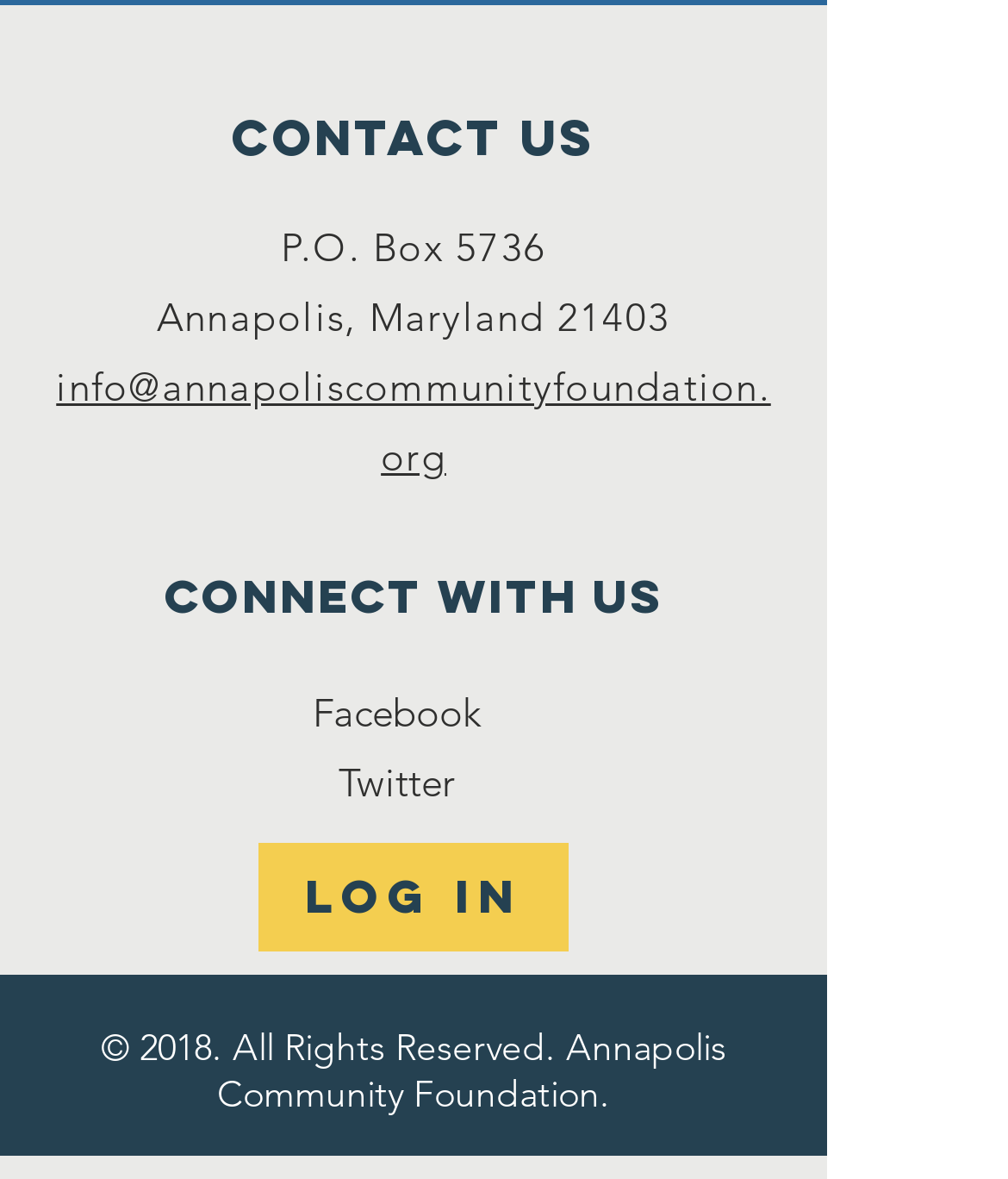Provide a one-word or brief phrase answer to the question:
Is there a login feature on the website?

Yes